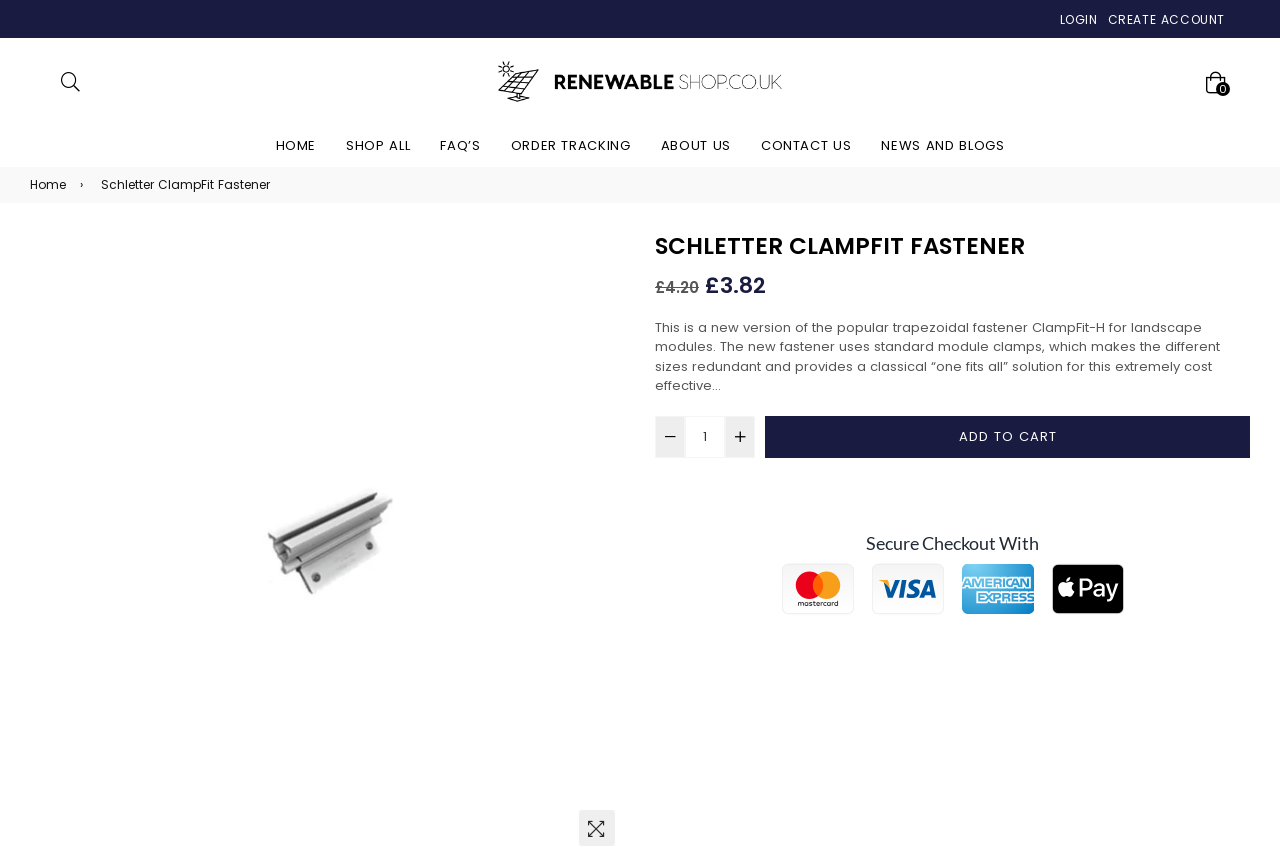Provide the bounding box coordinates for the specified HTML element described in this description: "About Us". The coordinates should be four float numbers ranging from 0 to 1, in the format [left, top, right, bottom].

[0.504, 0.147, 0.583, 0.193]